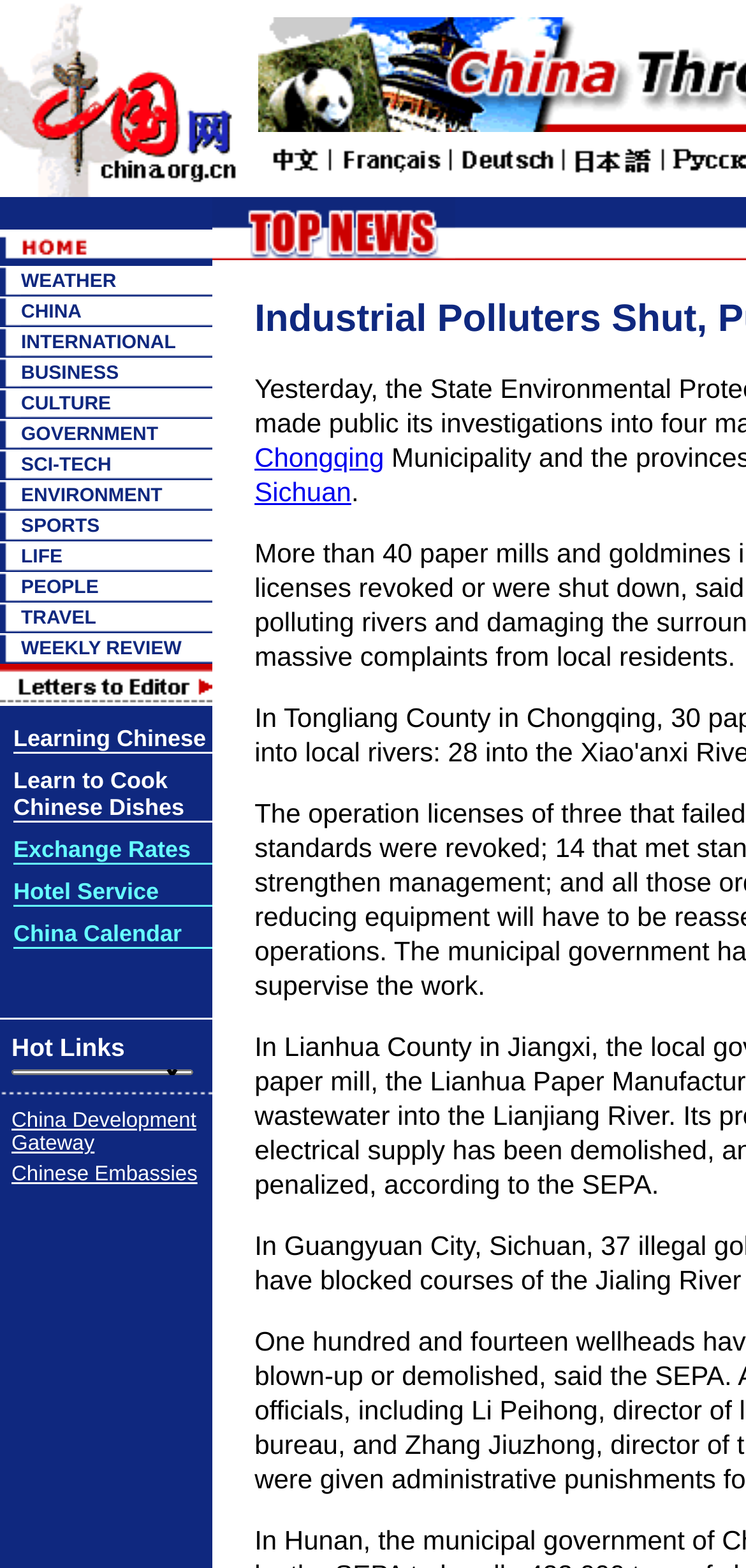How many categories are listed on the website?
Look at the image and answer the question using a single word or phrase.

12